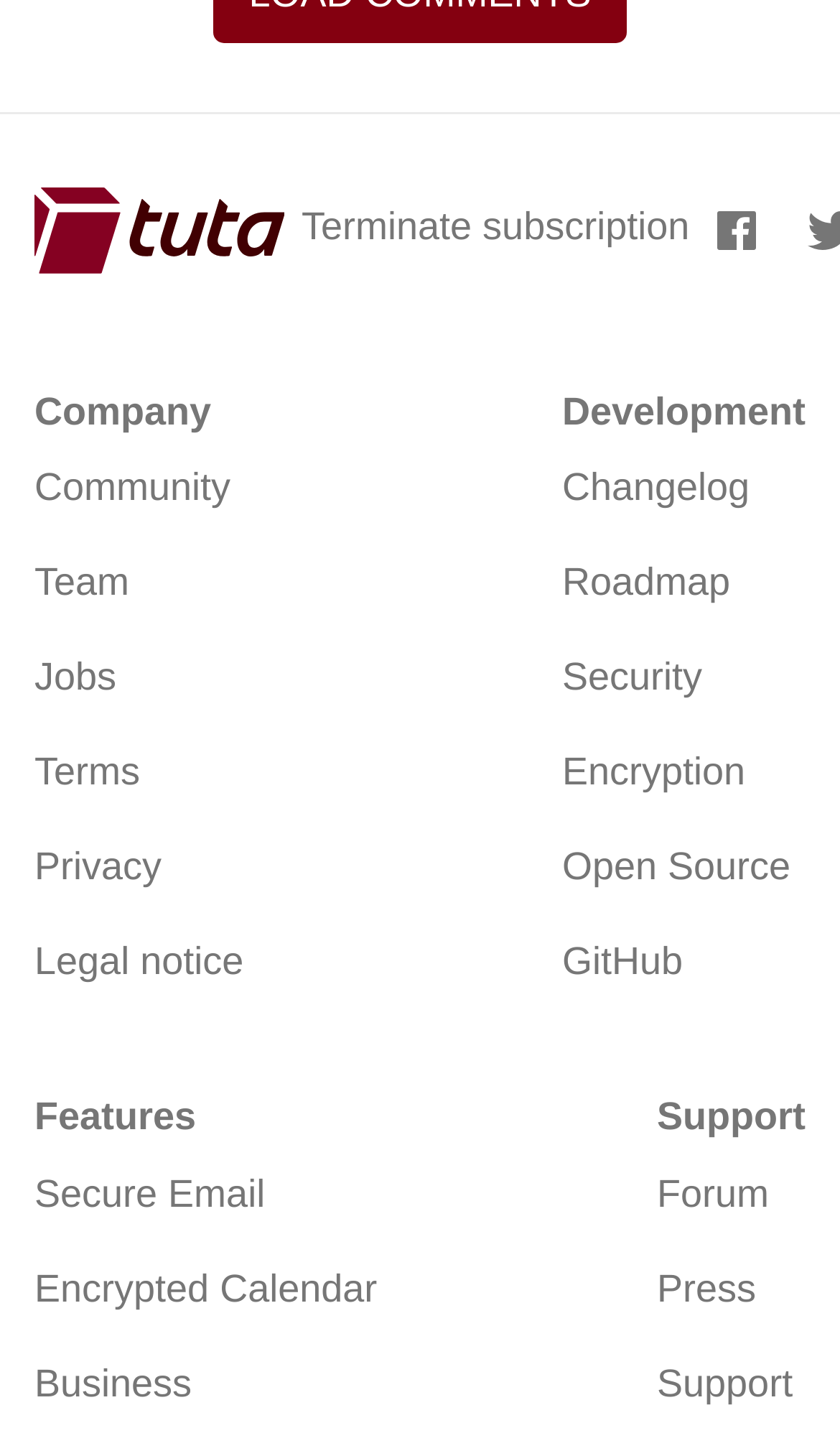How many sections are present on the webpage?
Please answer the question with as much detail as possible using the screenshot.

There are three main sections present on the webpage, namely 'Company', 'Development', and 'Features' and 'Support'.